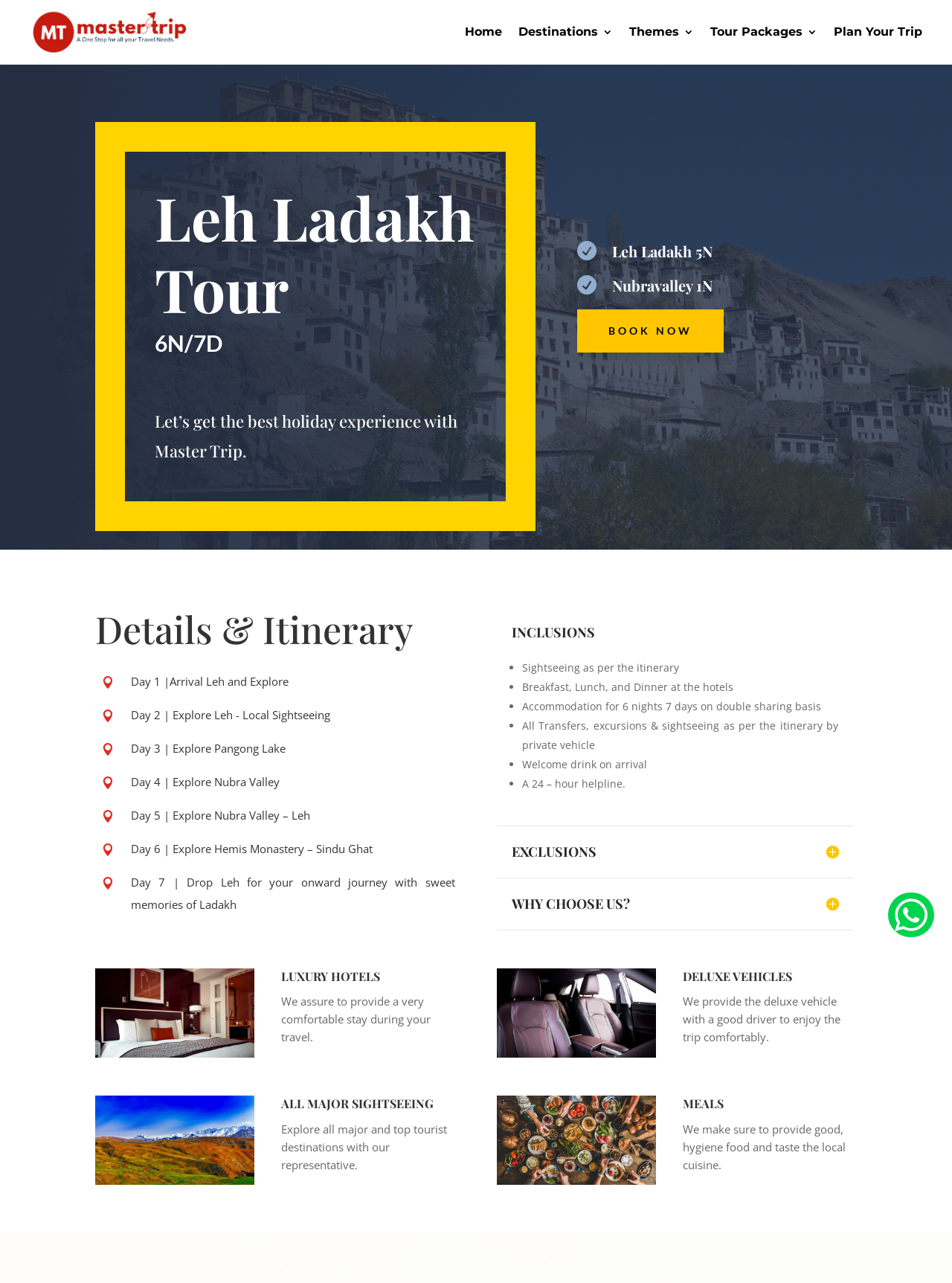How many days is the Leh Ladakh tour?
Using the visual information, answer the question in a single word or phrase.

7 days